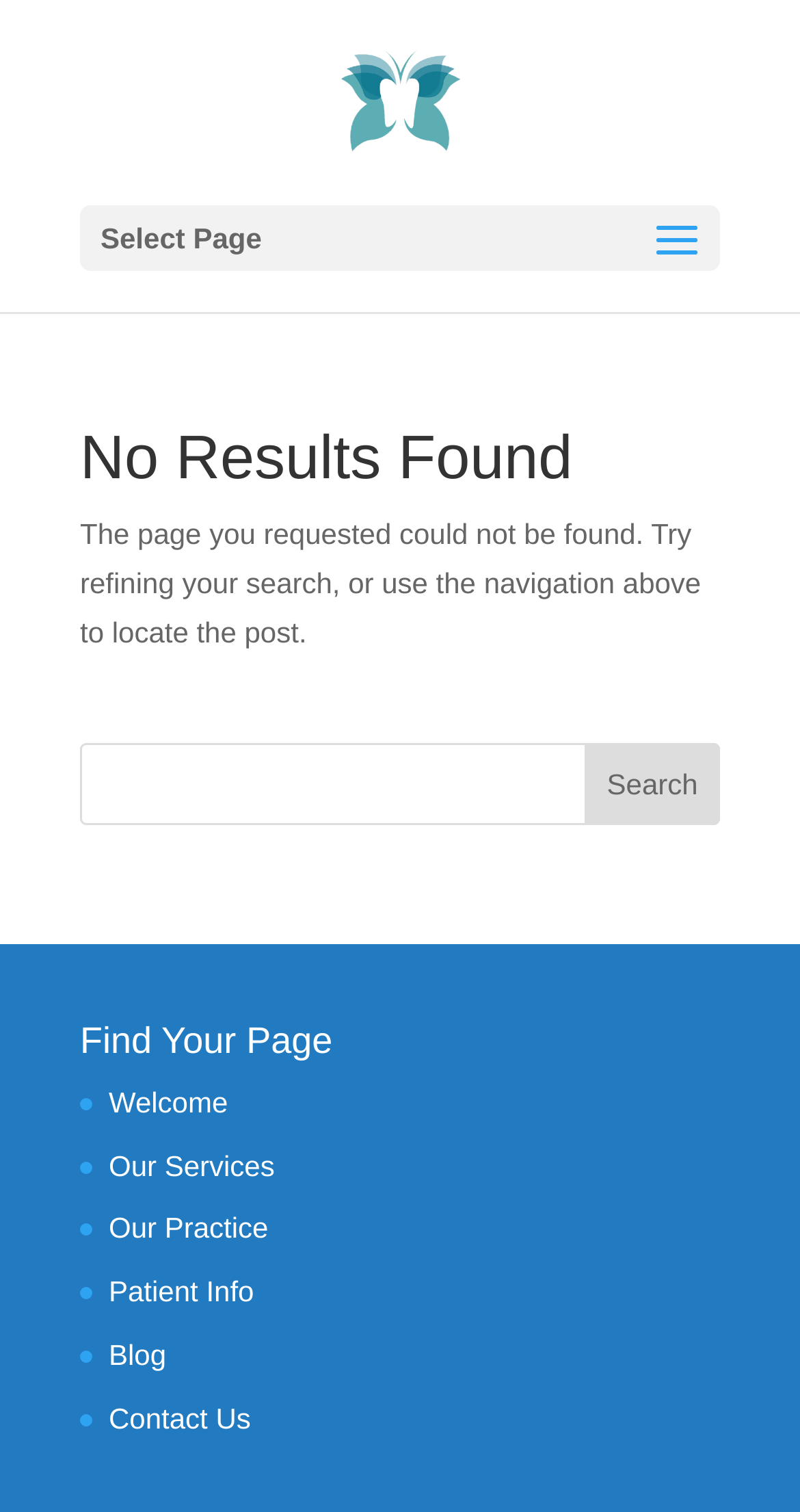Given the content of the image, can you provide a detailed answer to the question?
What is the position of the search bar?

Based on the bounding box coordinates, the search bar is located approximately in the middle of the page, with its top edge at y1=0.492 and bottom edge at y2=0.546.